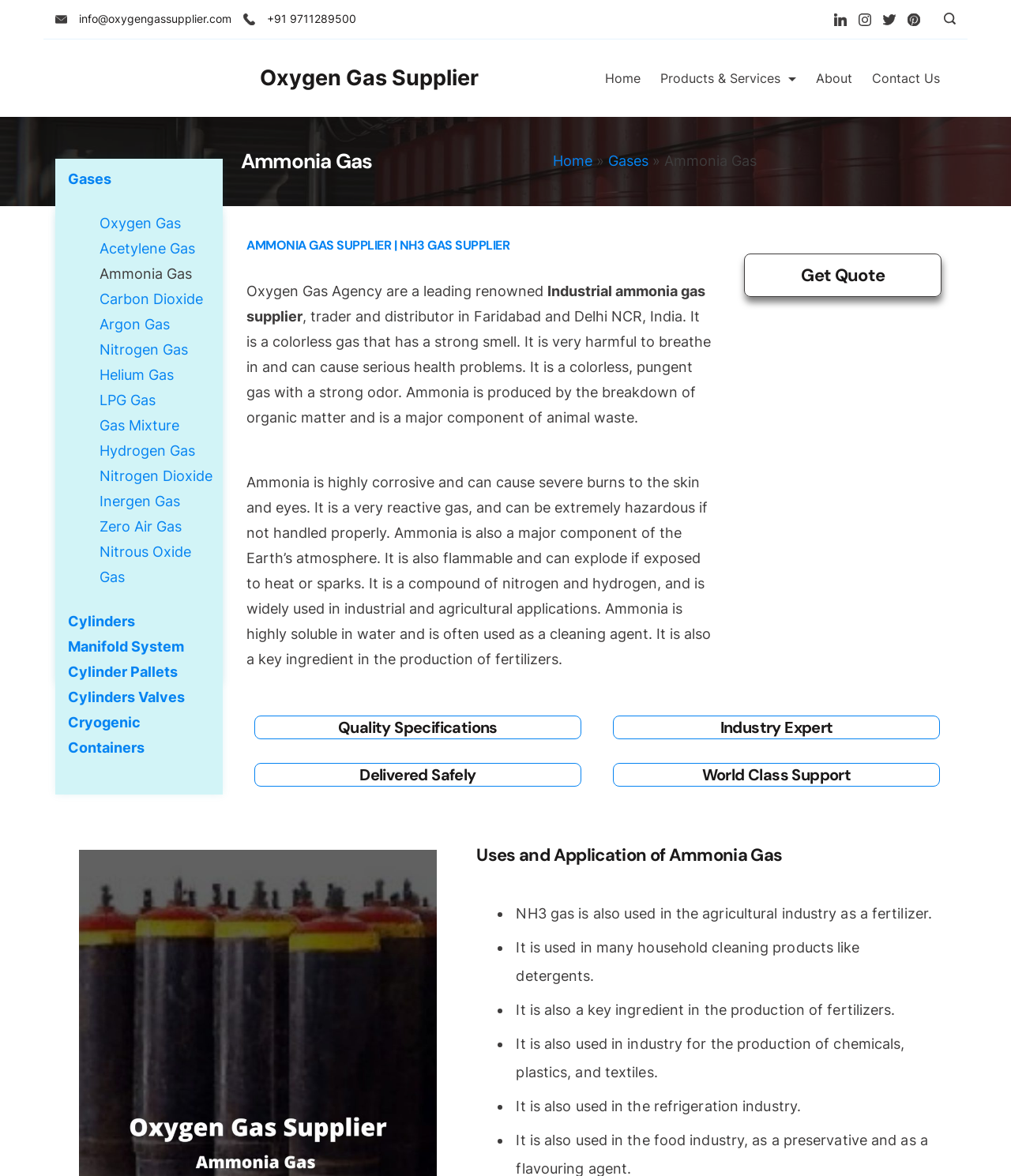What is the effect of ammonia gas on the skin and eyes?
Provide a thorough and detailed answer to the question.

The effect of ammonia gas on the skin and eyes can be found in the static text 'Ammonia is highly corrosive and can cause severe burns to the skin and eyes.' with bounding box coordinates [0.244, 0.403, 0.703, 0.567].